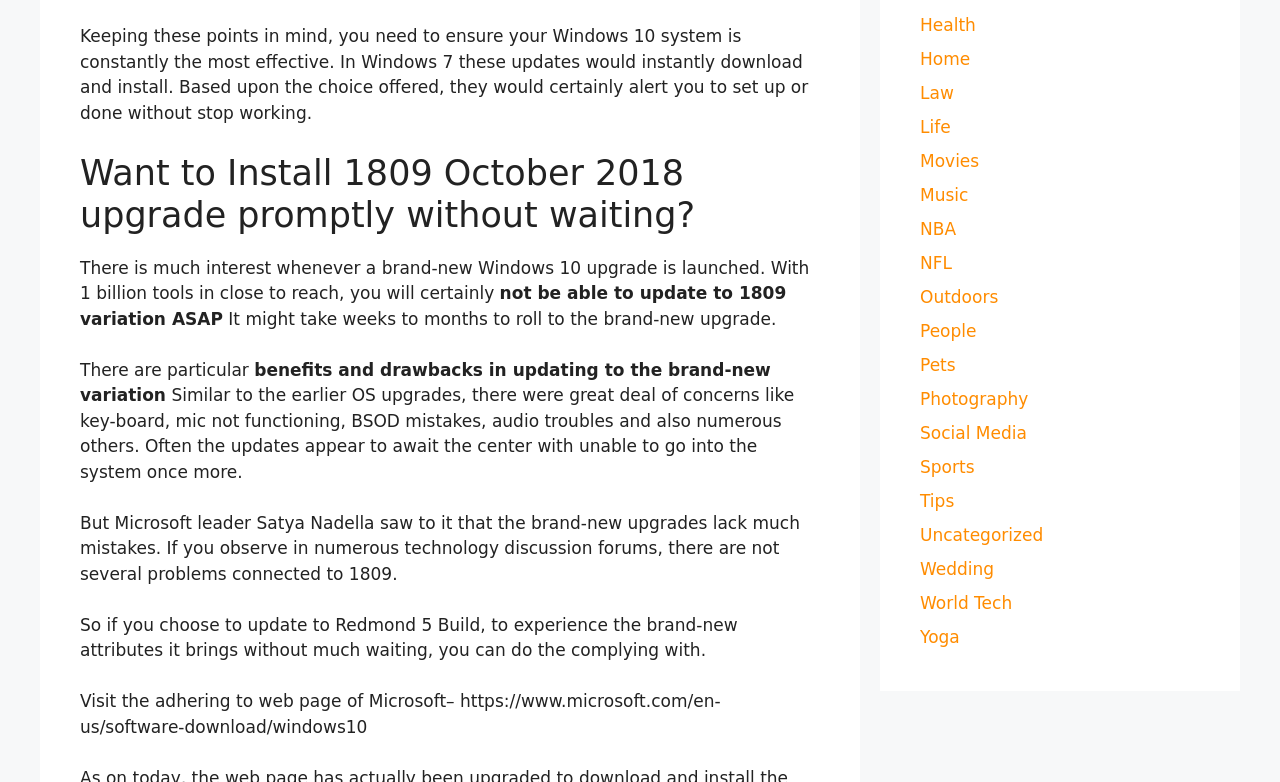Locate the bounding box coordinates of the element that needs to be clicked to carry out the instruction: "Click on Health". The coordinates should be given as four float numbers ranging from 0 to 1, i.e., [left, top, right, bottom].

[0.719, 0.019, 0.762, 0.045]